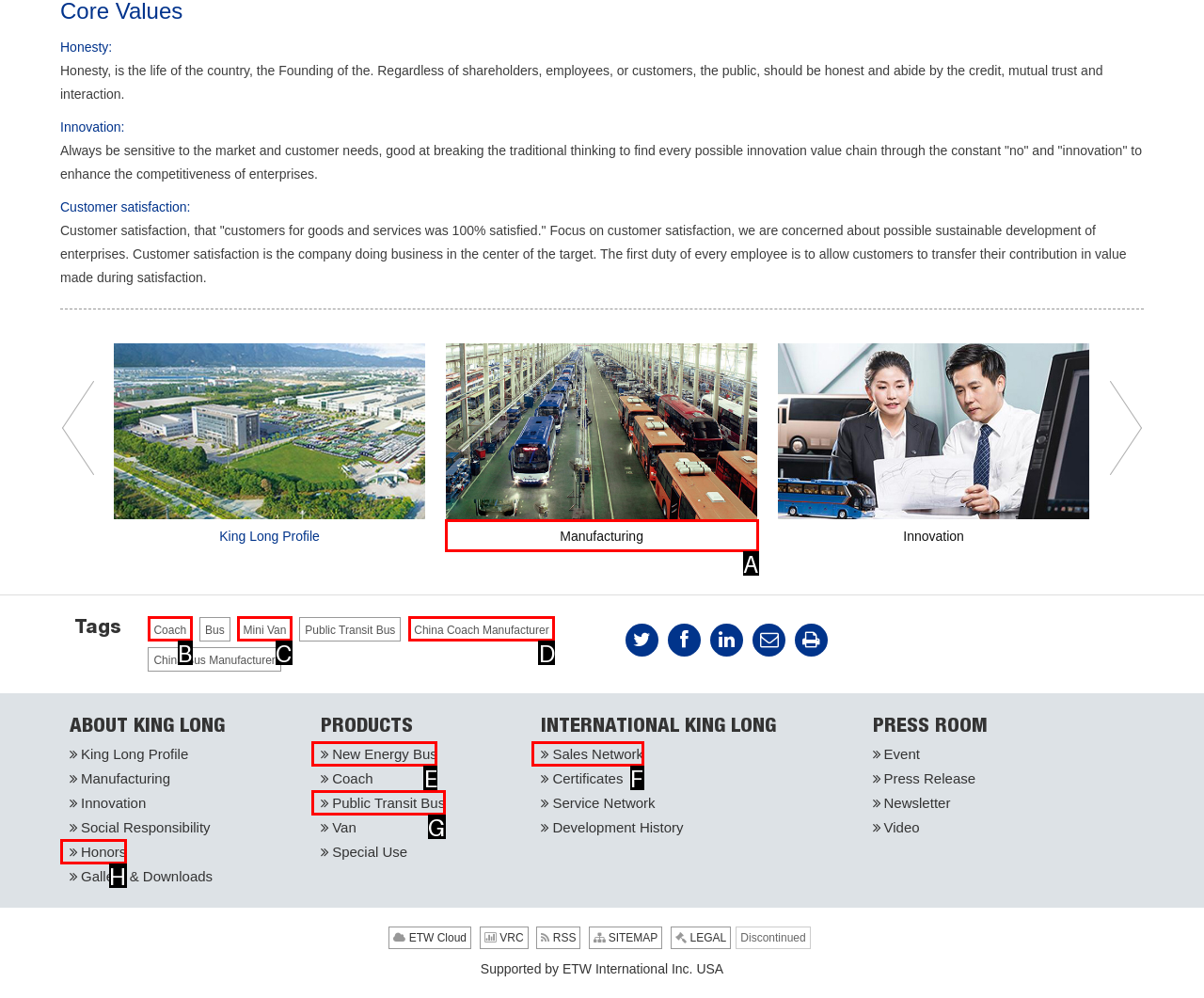Select the HTML element that corresponds to the description: New Energy Bus. Reply with the letter of the correct option.

E